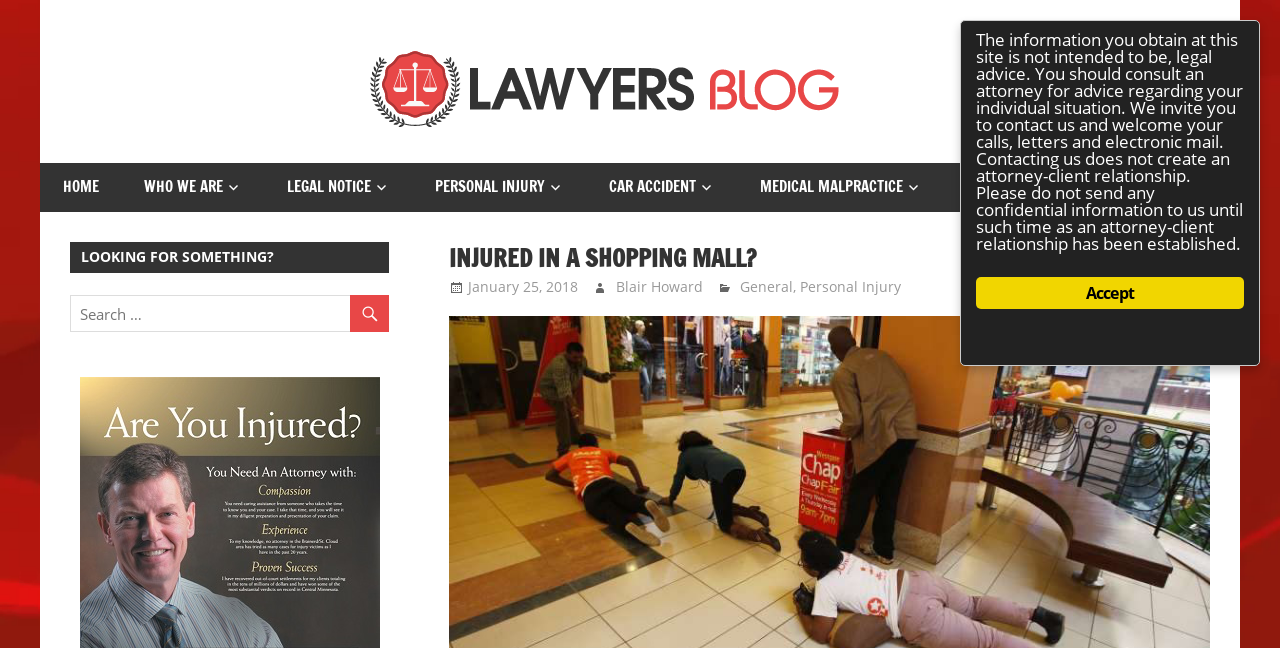Determine the bounding box coordinates of the clickable area required to perform the following instruction: "read about personal injury". The coordinates should be represented as four float numbers between 0 and 1: [left, top, right, bottom].

[0.625, 0.428, 0.704, 0.457]